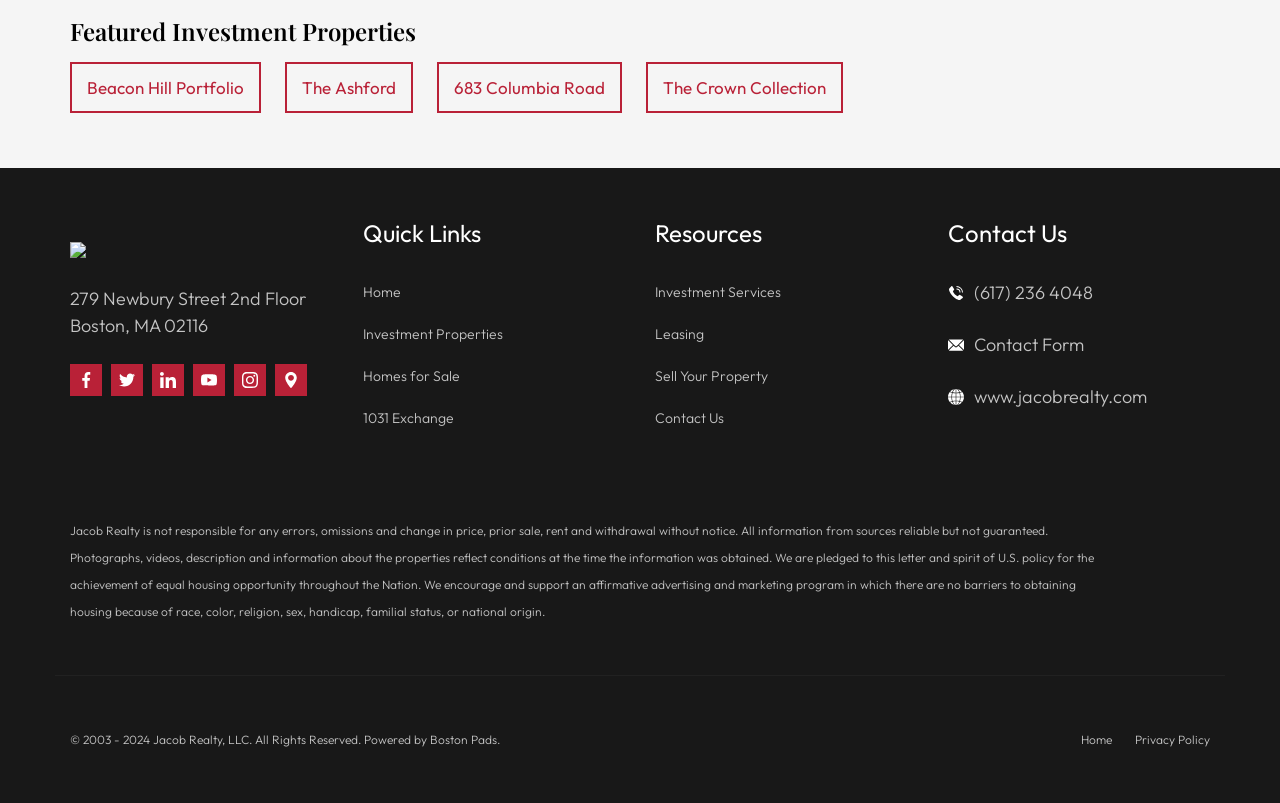What is the purpose of the 'Quick Links' section?
Examine the image closely and answer the question with as much detail as possible.

The 'Quick Links' section provides links to important pages such as 'Home', 'Investment Properties', 'Homes for Sale', and '1031 Exchange', which suggests that it is meant to provide quick access to these pages.